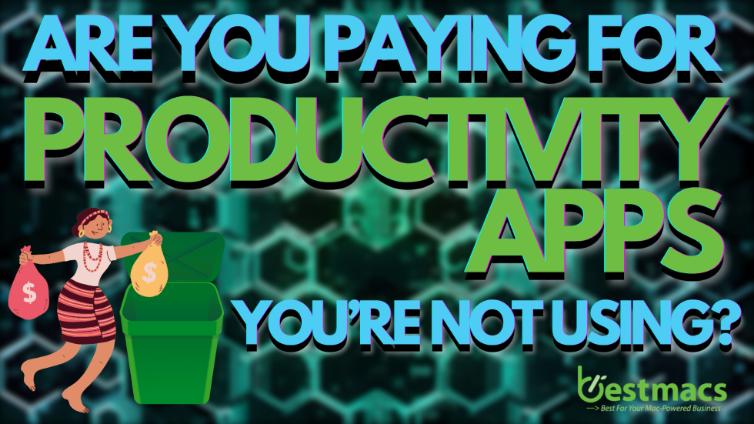Please answer the following question using a single word or phrase: 
What is the background design of the image?

complex network design